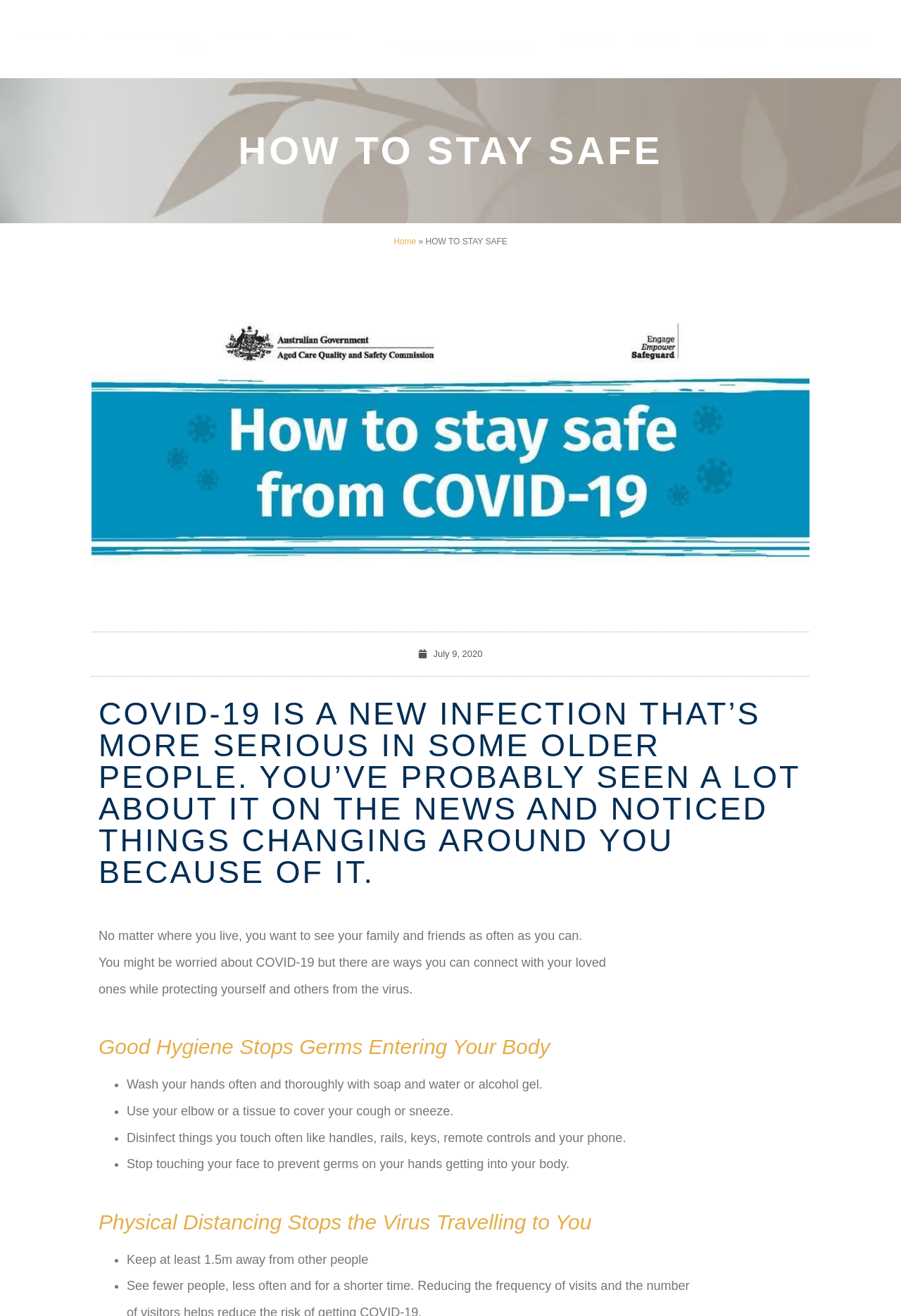Using the description: "BOOK A TOUR", determine the UI element's bounding box coordinates. Ensure the coordinates are in the format of four float numbers between 0 and 1, i.e., [left, top, right, bottom].

[0.777, 0.027, 0.853, 0.038]